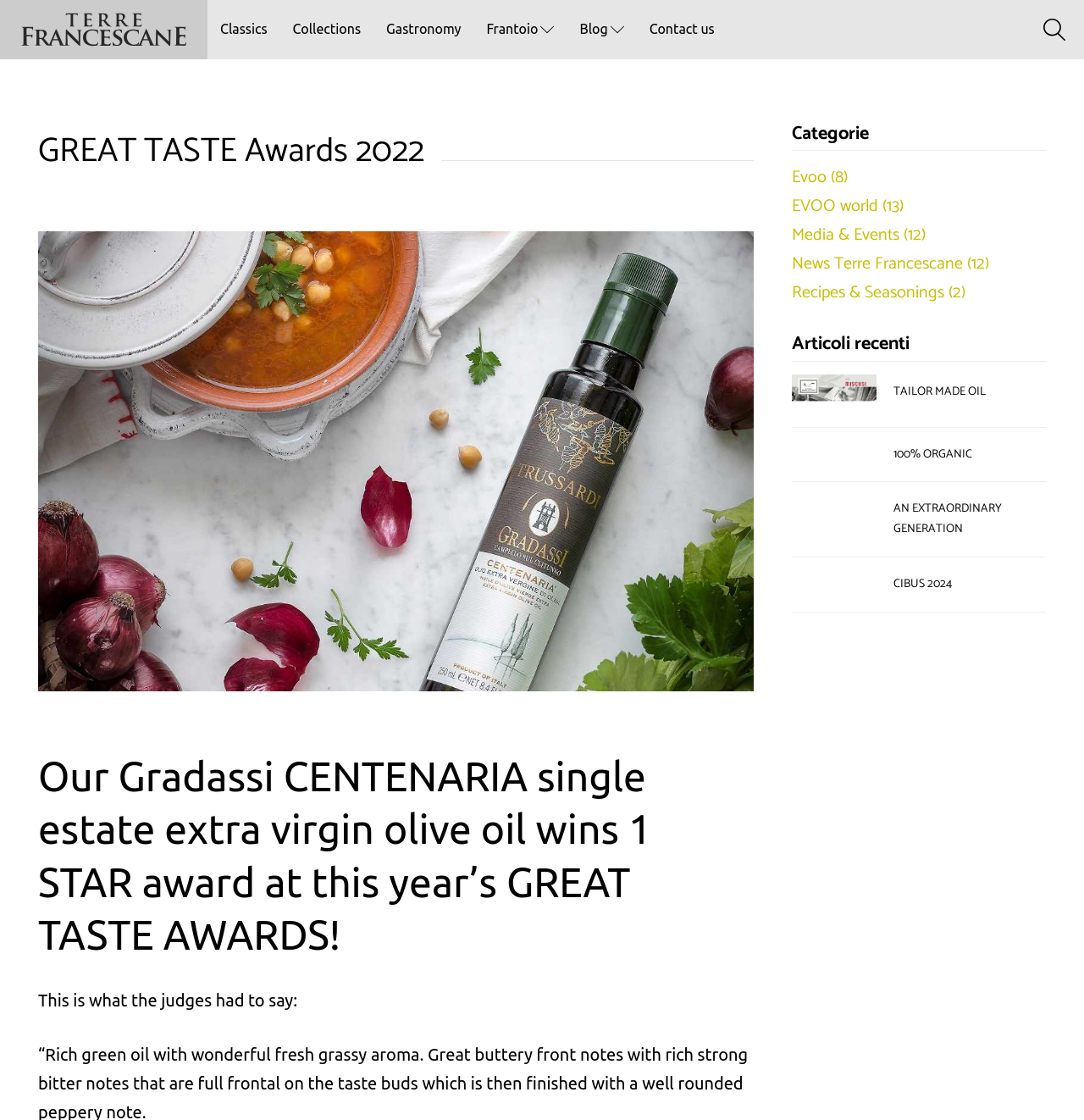What is the name of the company or brand?
Can you provide a detailed and comprehensive answer to the question?

The answer can be found in the image element with the text 'Terre Francescane Miscusi Traing Days' and also in the context of the webpage, which suggests that Terre Francescane is the company or brand being featured.